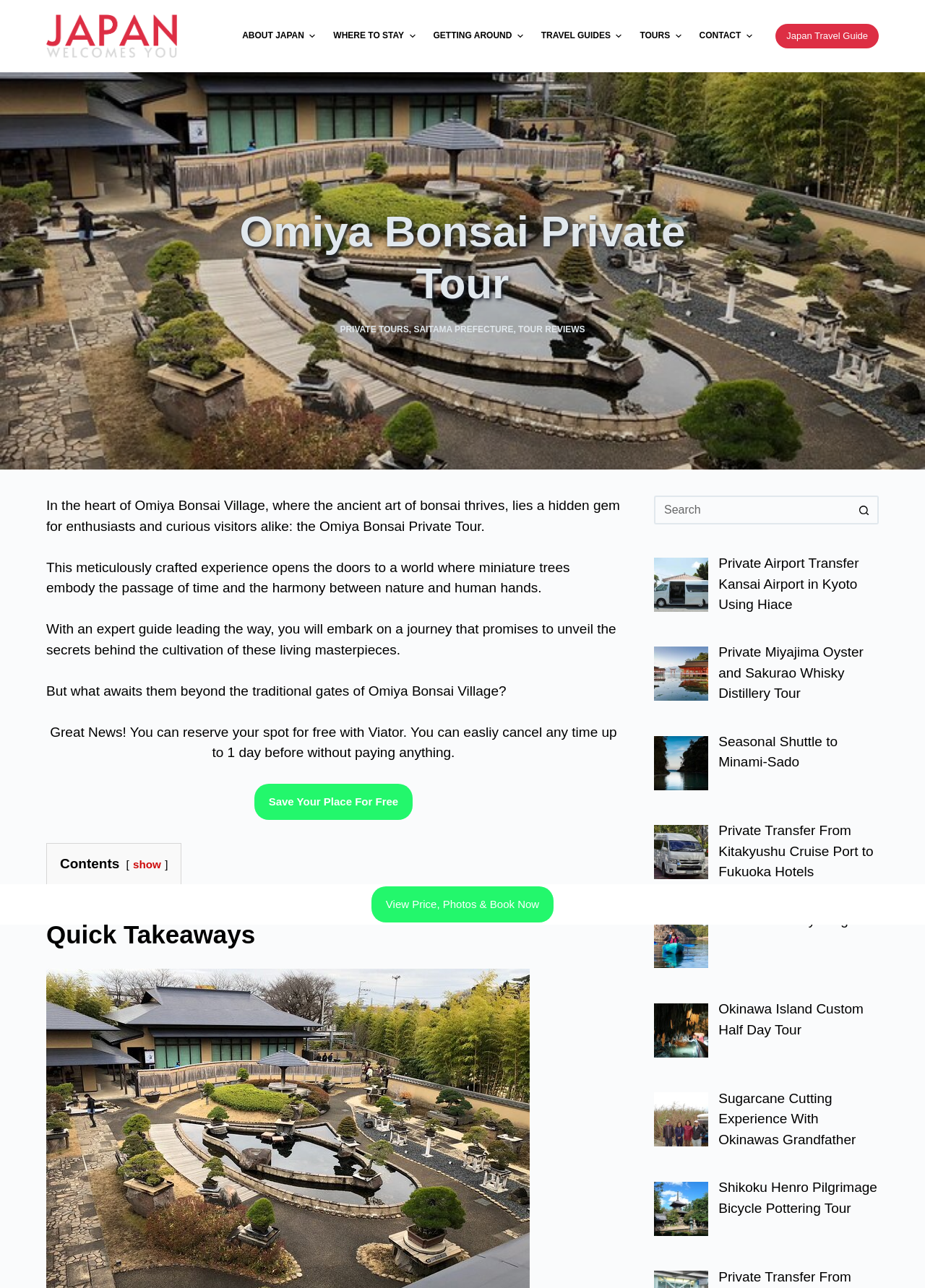Explain the webpage's layout and main content in detail.

The webpage is about Omiya Bonsai Private Tour, a hidden gem in Omiya Bonsai Village, Japan. At the top of the page, there is a navigation menu with several options, including "ABOUT JAPAN", "WHERE TO STAY", "GETTING AROUND", "TRAVEL GUIDES", "TOURS", and "CONTACT". Each menu item has a corresponding image.

Below the navigation menu, there is a large header section with a heading "Omiya Bonsai Private Tour" and a brief description of the tour. The description is divided into three paragraphs, explaining the experience of the tour, the secrets of bonsai cultivation, and what to expect beyond the traditional gates of Omiya Bonsai Village.

To the right of the header section, there is a call-to-action button "Save Your Place For Free" and a note about reserving a spot with Viator. Below this section, there is a "Contents" heading, followed by a "Quick Takeaways" section.

On the right side of the page, there is a search bar with a search button and a status indicator. Below the search bar, there are several links to other private tours and experiences in Japan, including airport transfers, oyster and whisky distillery tours, and kayaking tours.

At the bottom of the page, there is a link to "View Price, Photos & Book Now" and a small text element with a non-breaking space character.